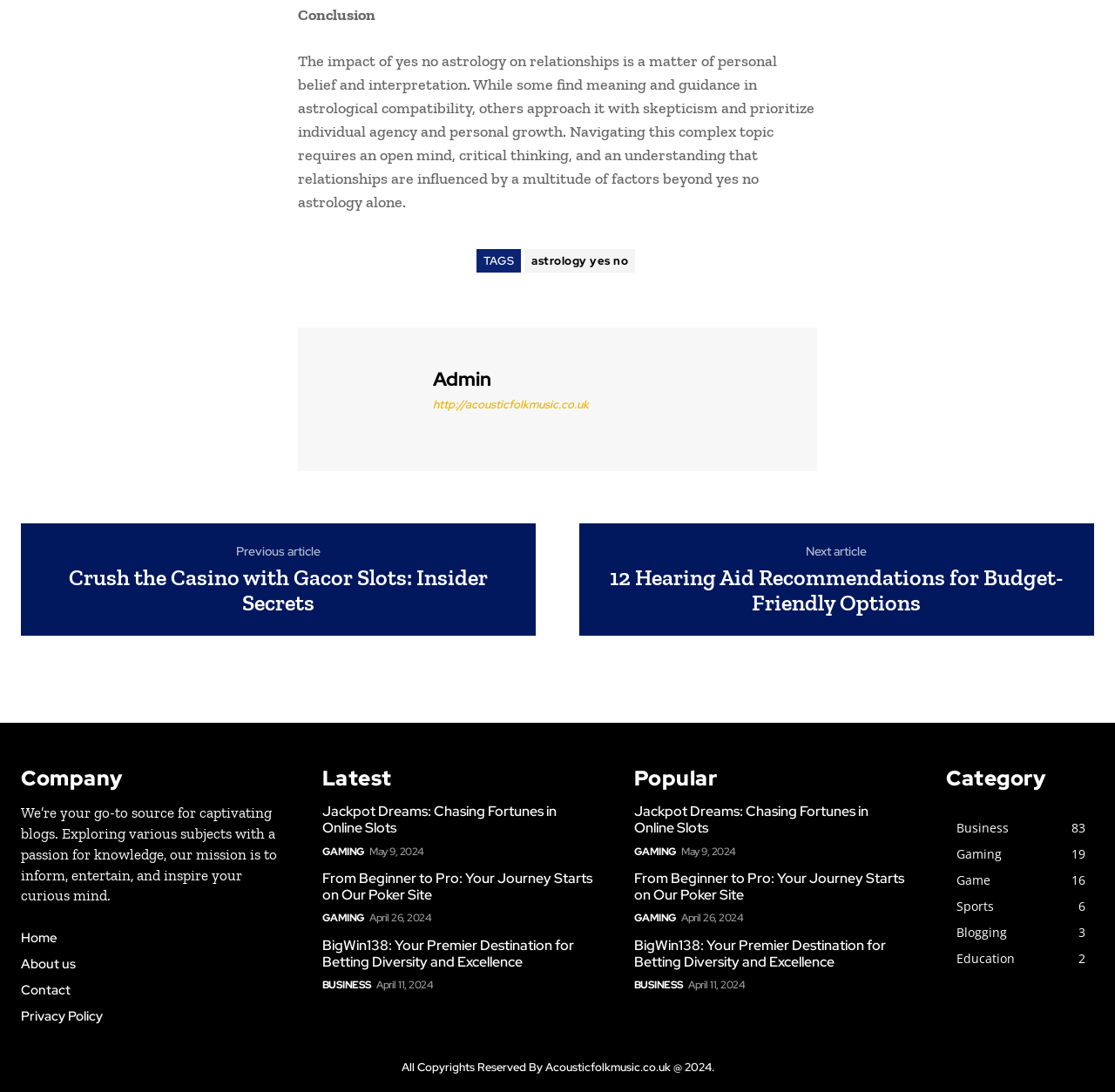Provide a single word or phrase answer to the question: 
What is the website's tagline?

We’re your go-to source for captivating blogs.